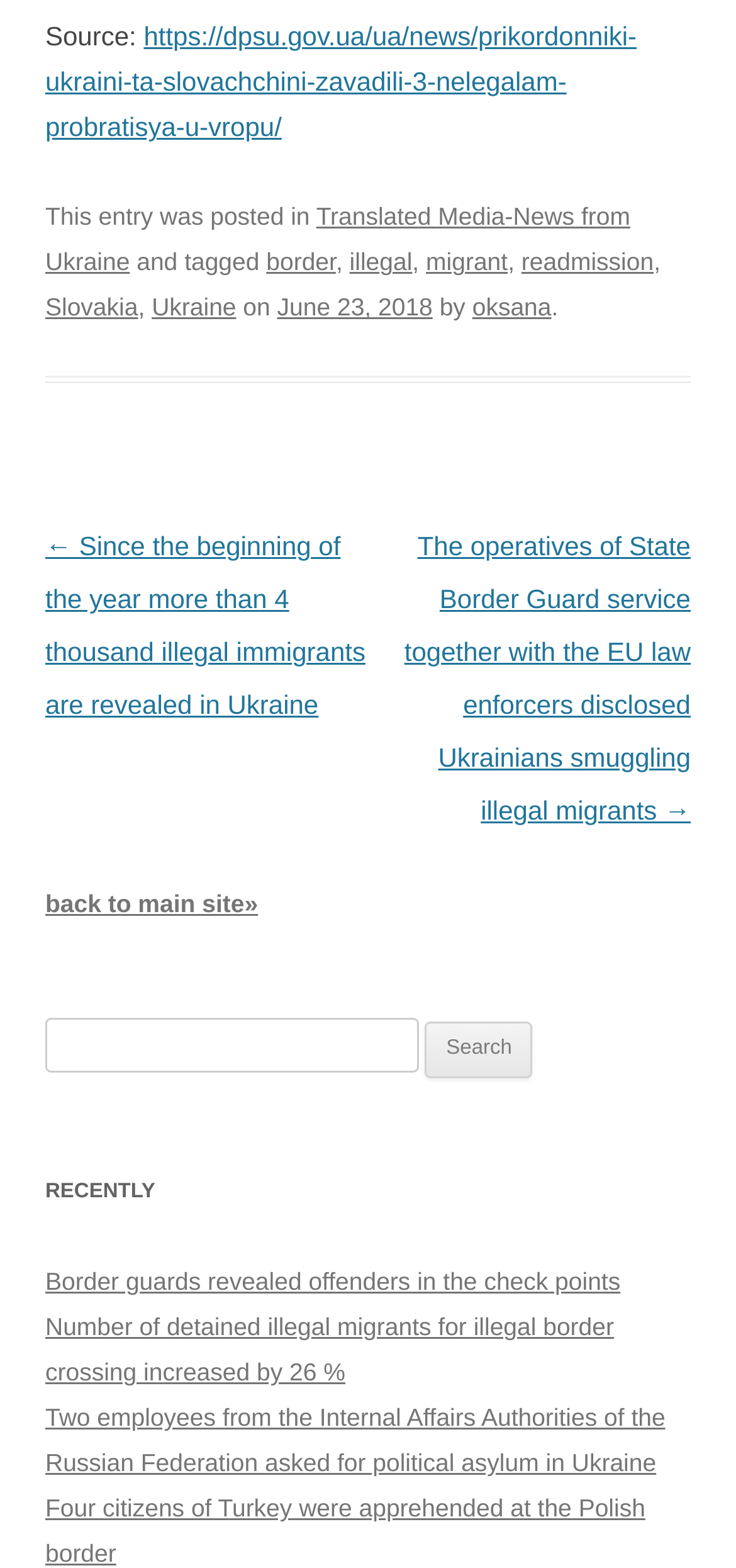Please use the details from the image to answer the following question comprehensively:
How many recent news links are listed?

The webpage has a section labeled 'RECENTLY' which lists four news links, including 'Border guards revealed offenders in the check points', 'Number of detained illegal migrants for illegal border crossing increased by 26 %', 'Two employees from the Internal Affairs Authorities of the Russian Federation asked for political asylum in Ukraine', and 'Four citizens of Turkey were apprehended at the Polish border'.